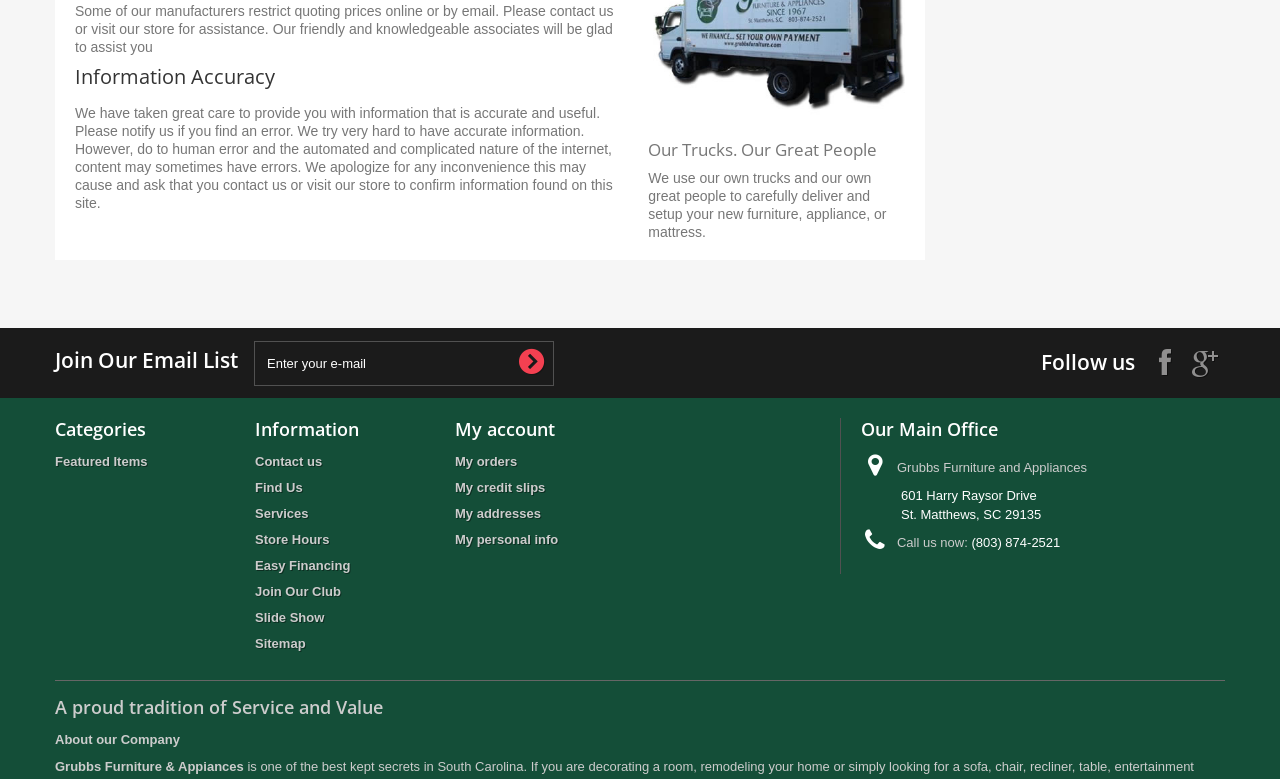How can I contact the company? Based on the image, give a response in one word or a short phrase.

Call (803) 874-2521